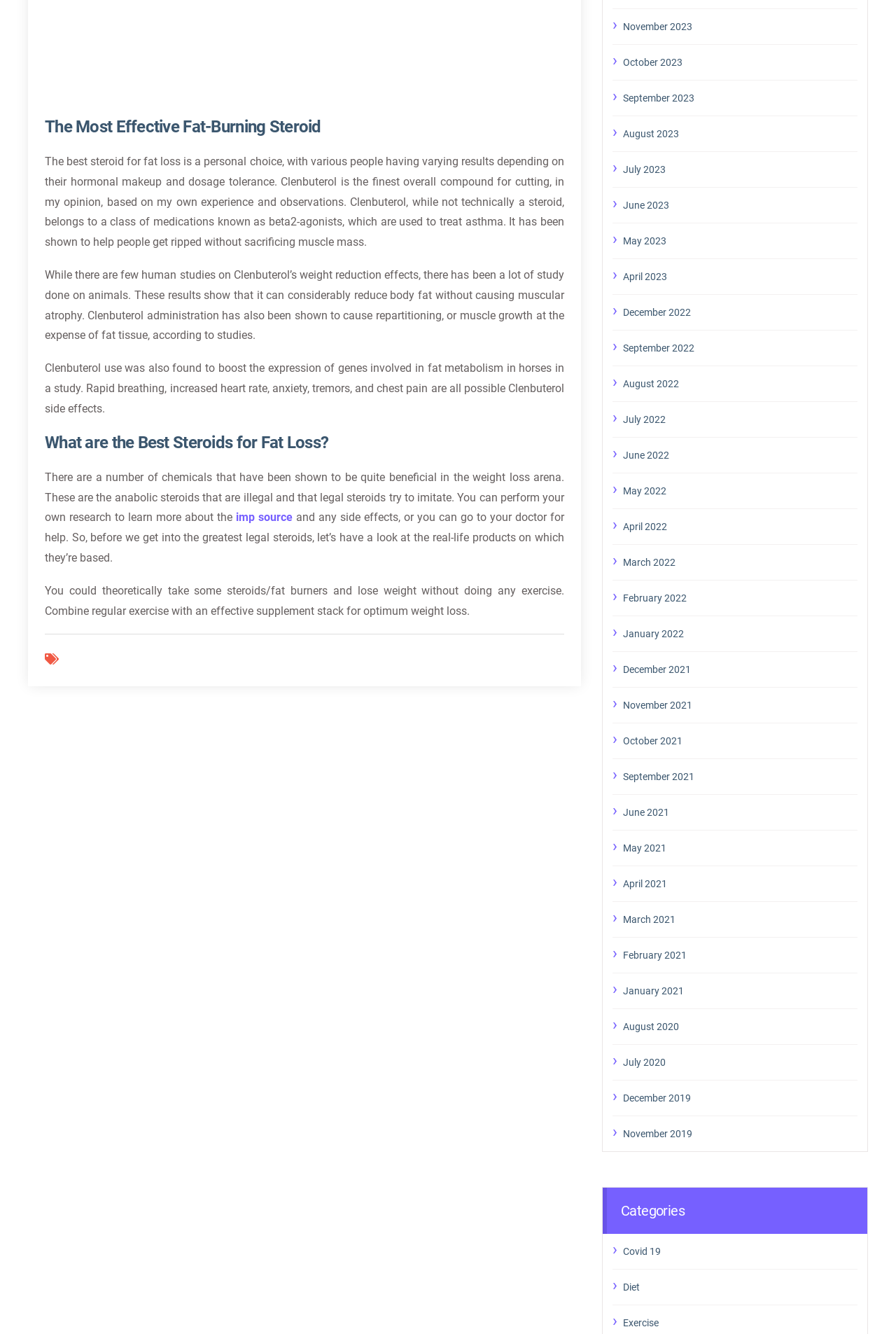Could you locate the bounding box coordinates for the section that should be clicked to accomplish this task: "View the list of best steroids for fat loss".

[0.05, 0.353, 0.63, 0.393]